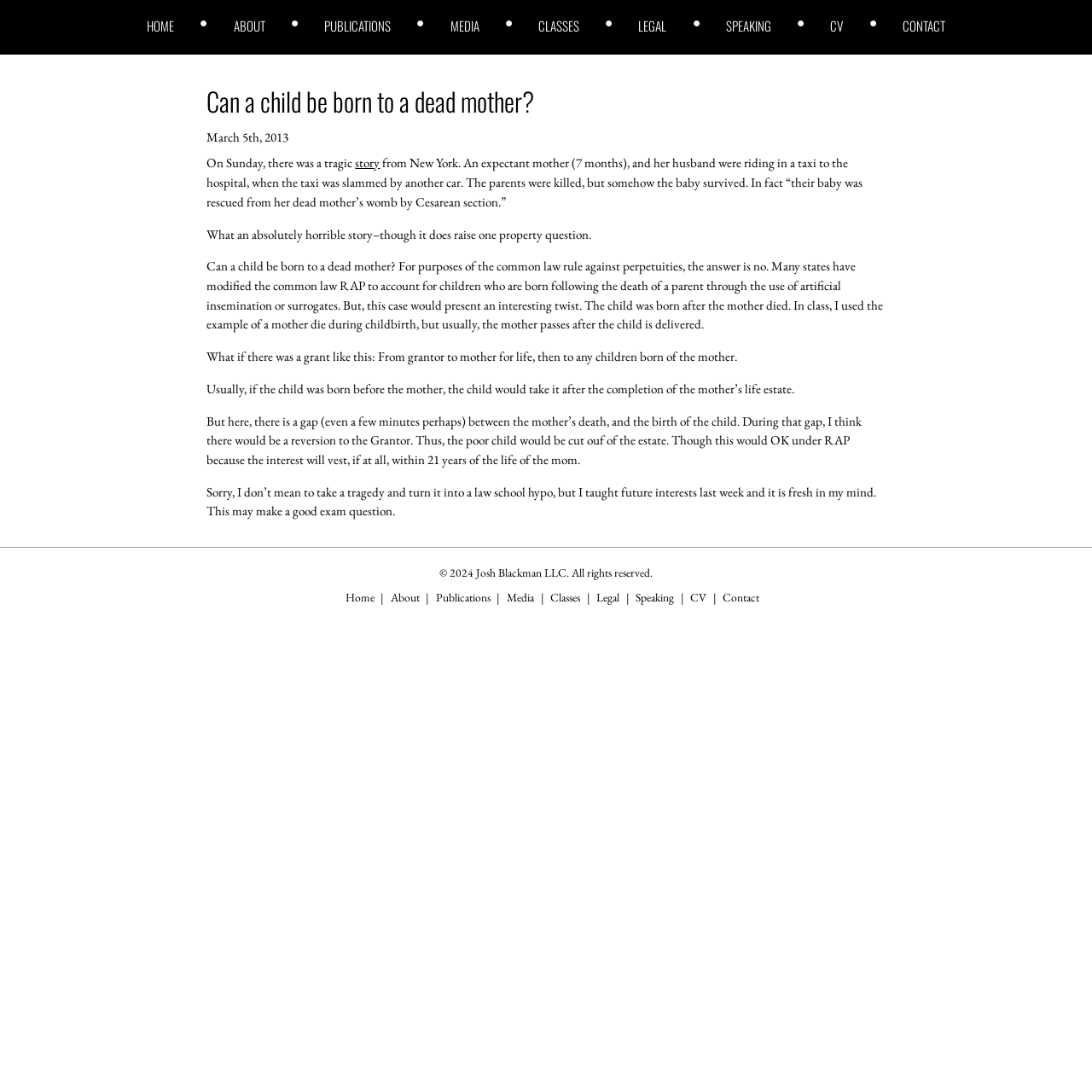Locate the bounding box coordinates for the element described below: "Legal". The coordinates must be four float values between 0 and 1, formatted as [left, top, right, bottom].

[0.585, 0.018, 0.61, 0.03]